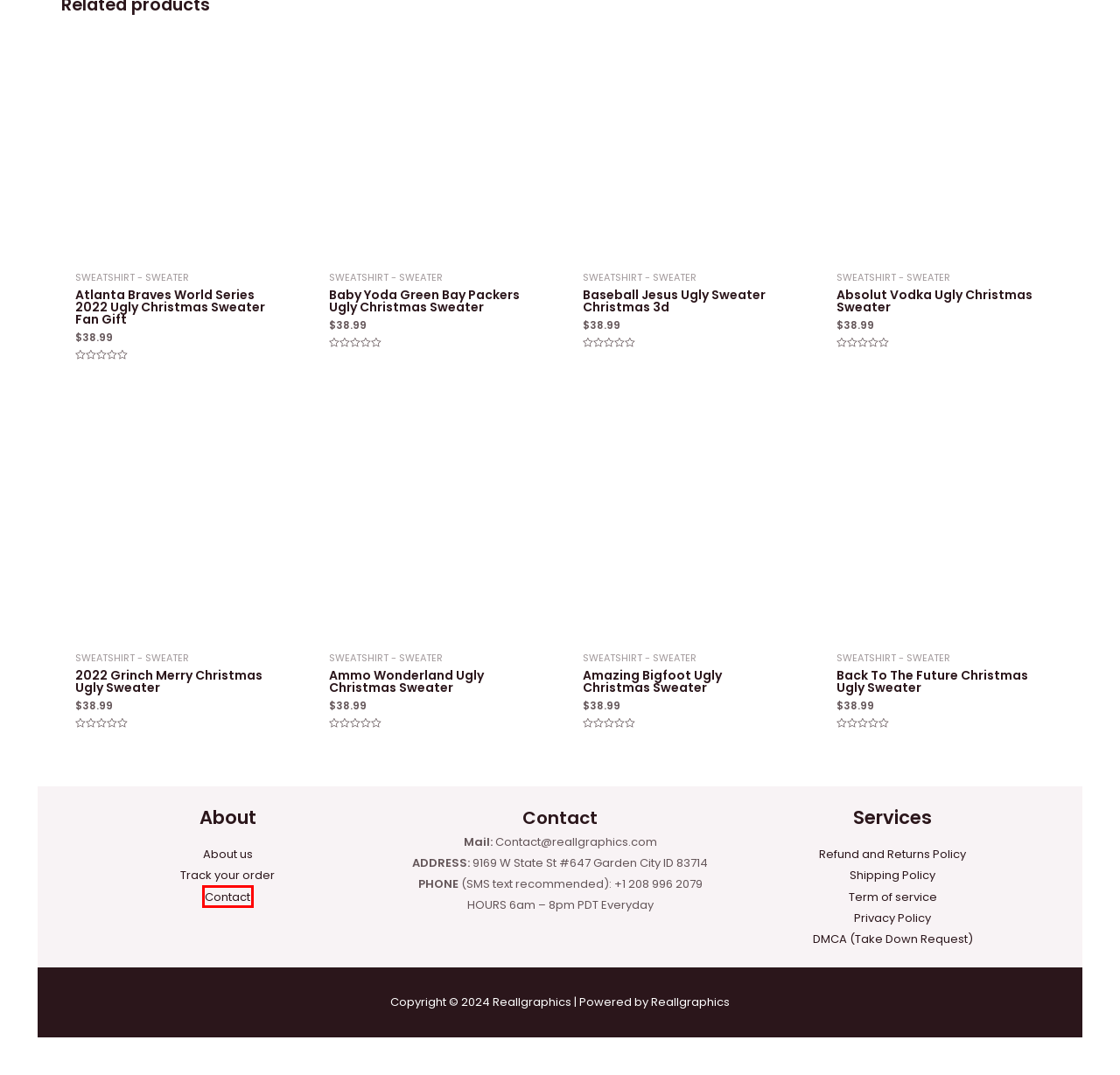Examine the screenshot of a webpage with a red rectangle bounding box. Select the most accurate webpage description that matches the new webpage after clicking the element within the bounding box. Here are the candidates:
A. Refund and Returns Policy - Reallgraphics
B. Contact - Reallgraphics
C. Shipping Policy - Reallgraphics
D. Ammo Wonderland Ugly Christmas Sweater - Reallgraphics
E. 2022 Grinch Merry Christmas Ugly Sweater - Reallgraphics
F. Term of service - Reallgraphics
G. DMCA (Take Down Request) - Reallgraphics
H. Track your order - Reallgraphics

B